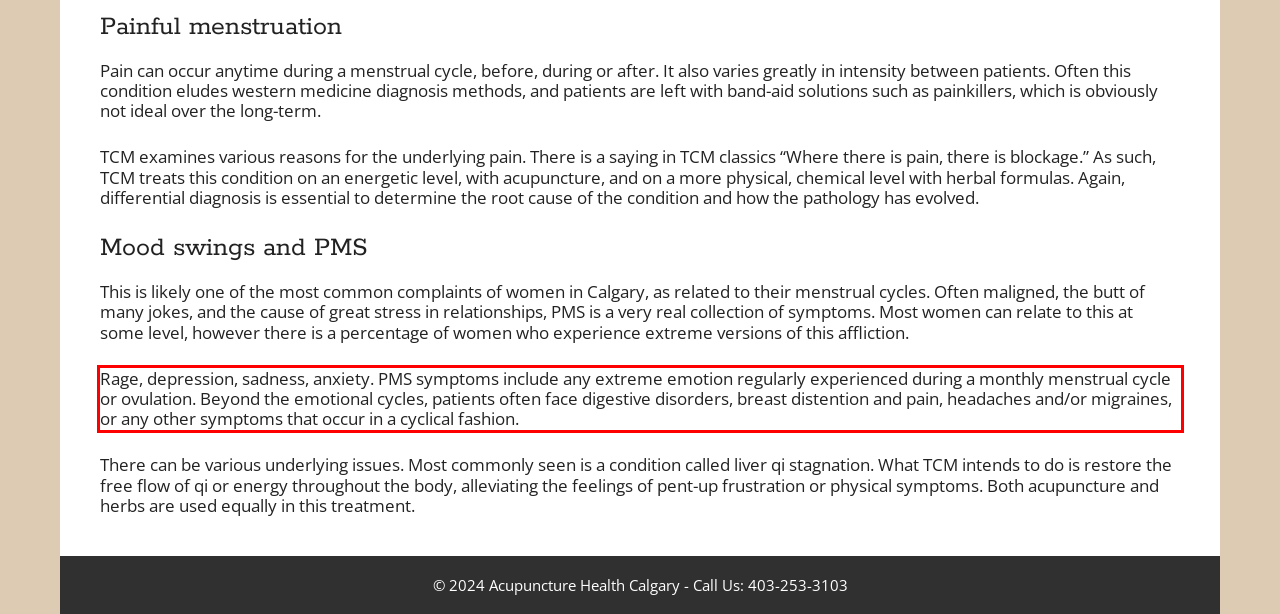You have a screenshot of a webpage, and there is a red bounding box around a UI element. Utilize OCR to extract the text within this red bounding box.

Rage, depression, sadness, anxiety. PMS symptoms include any extreme emotion regularly experienced during a monthly menstrual cycle or ovulation. Beyond the emotional cycles, patients often face digestive disorders, breast distention and pain, headaches and/or migraines, or any other symptoms that occur in a cyclical fashion.